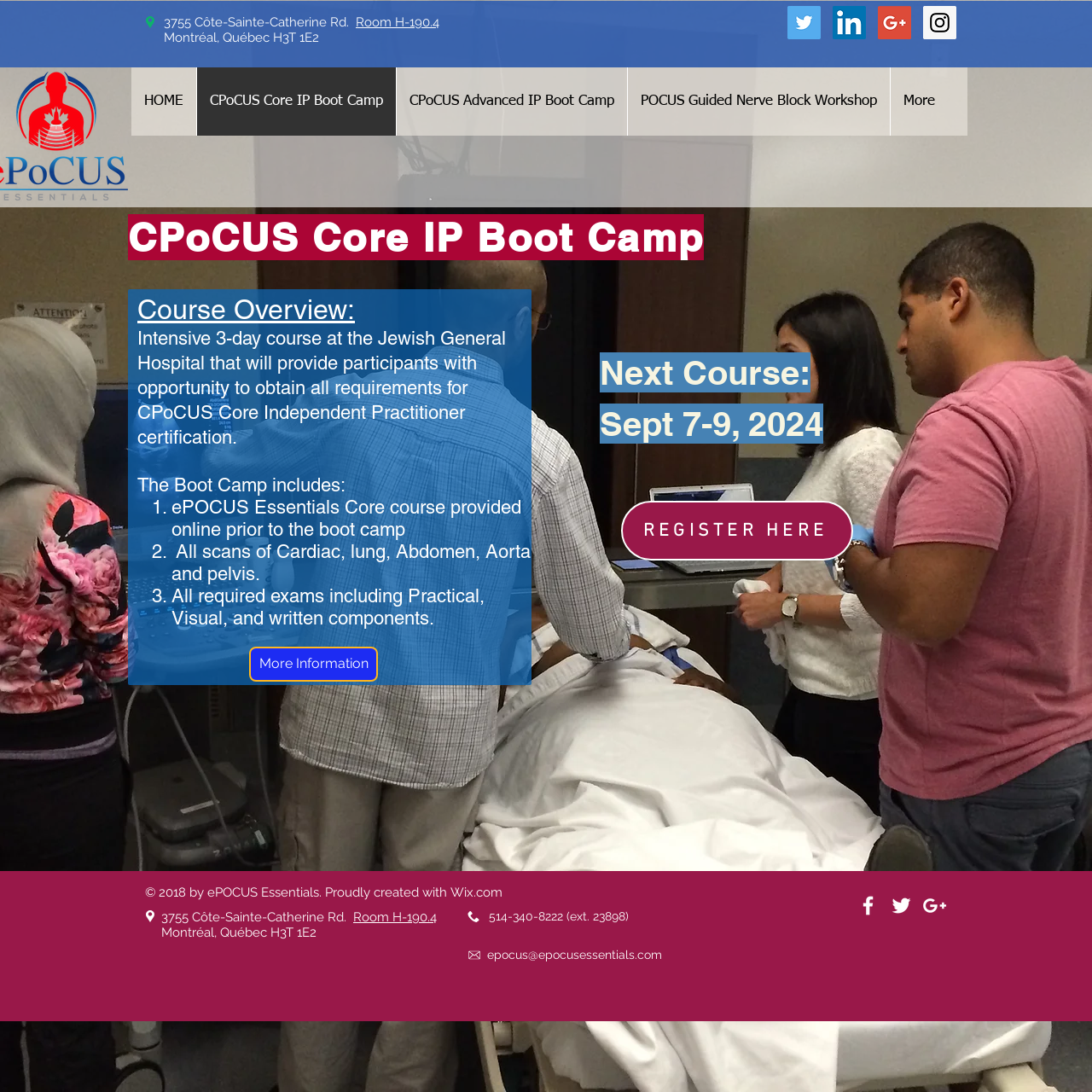Find the bounding box coordinates of the clickable region needed to perform the following instruction: "Click the 'HOME' link". The coordinates should be provided as four float numbers between 0 and 1, i.e., [left, top, right, bottom].

[0.12, 0.062, 0.18, 0.124]